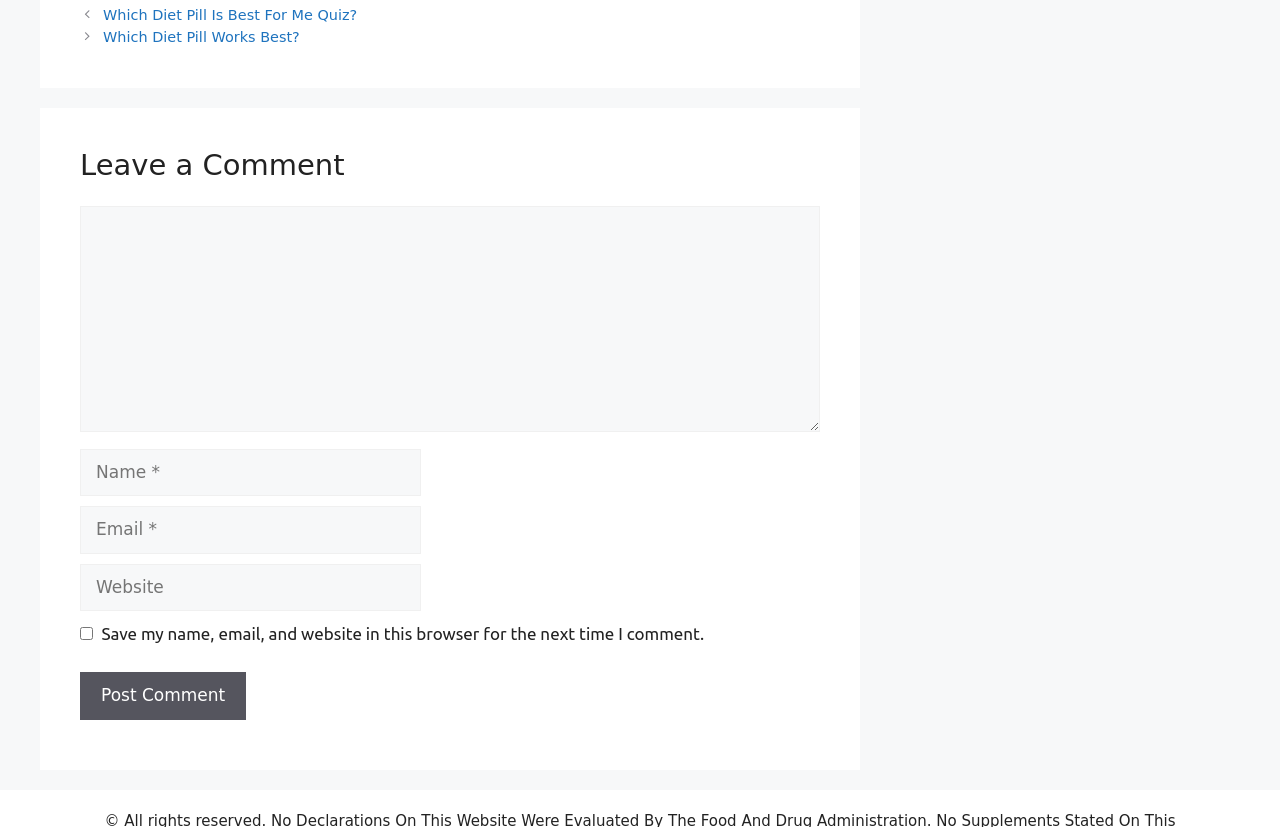Please find the bounding box for the UI element described by: "parent_node: Comment name="email" placeholder="Email *"".

[0.062, 0.612, 0.329, 0.669]